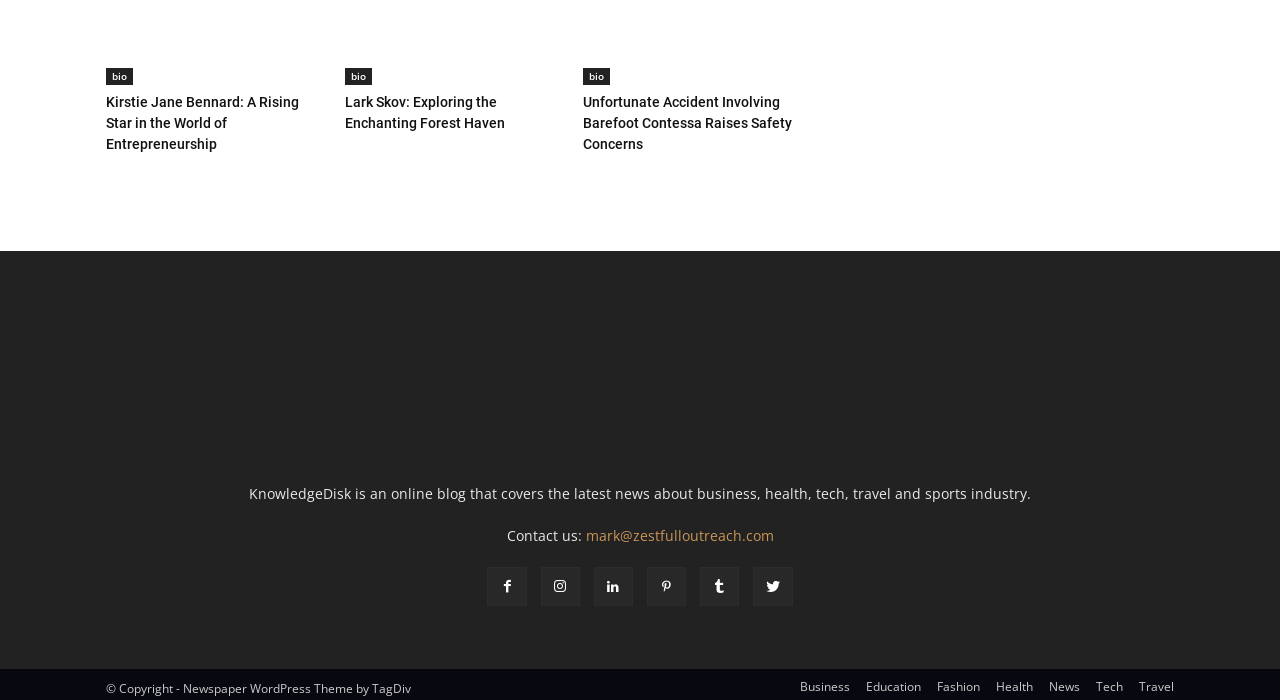Please identify the bounding box coordinates of the element that needs to be clicked to perform the following instruction: "explore Lark Skov's article".

[0.269, 0.131, 0.44, 0.188]